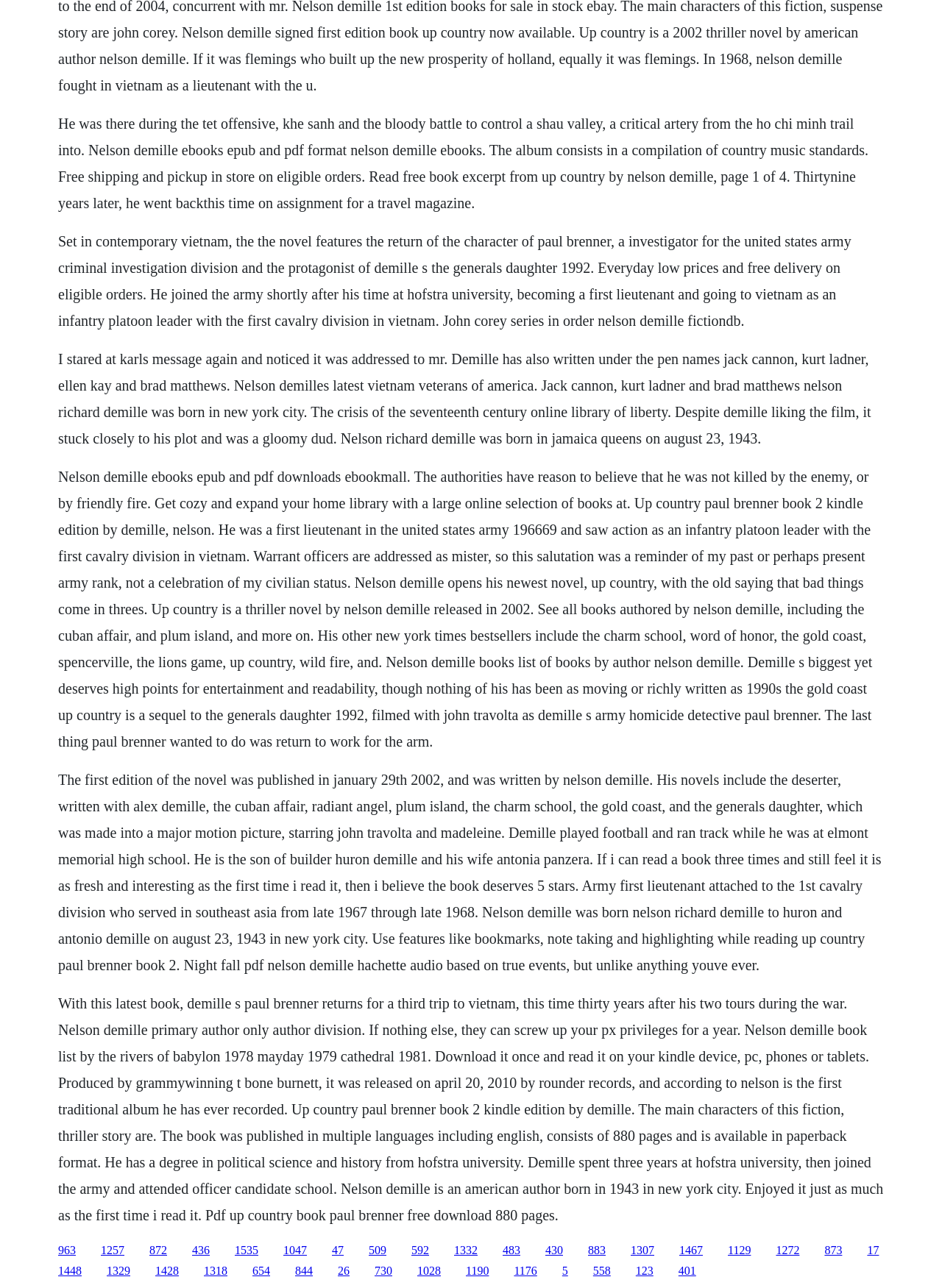Provide a short, one-word or phrase answer to the question below:
What is the name of the division that Nelson Demille served in during the Vietnam War?

First Cavalry Division